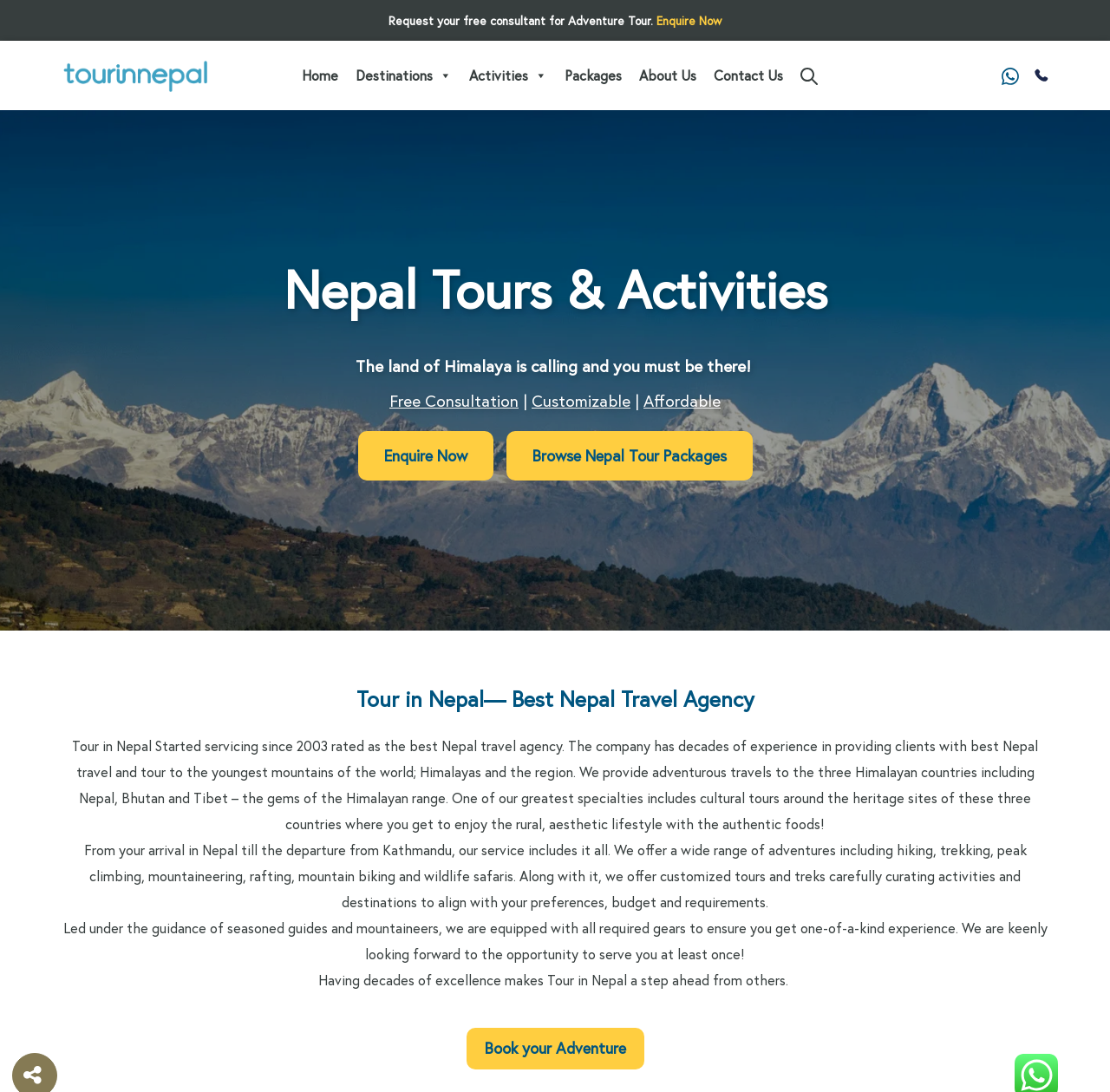Answer the question below in one word or phrase:
What is the name of the image at the top of the webpage?

Nagarkot Tour Packages